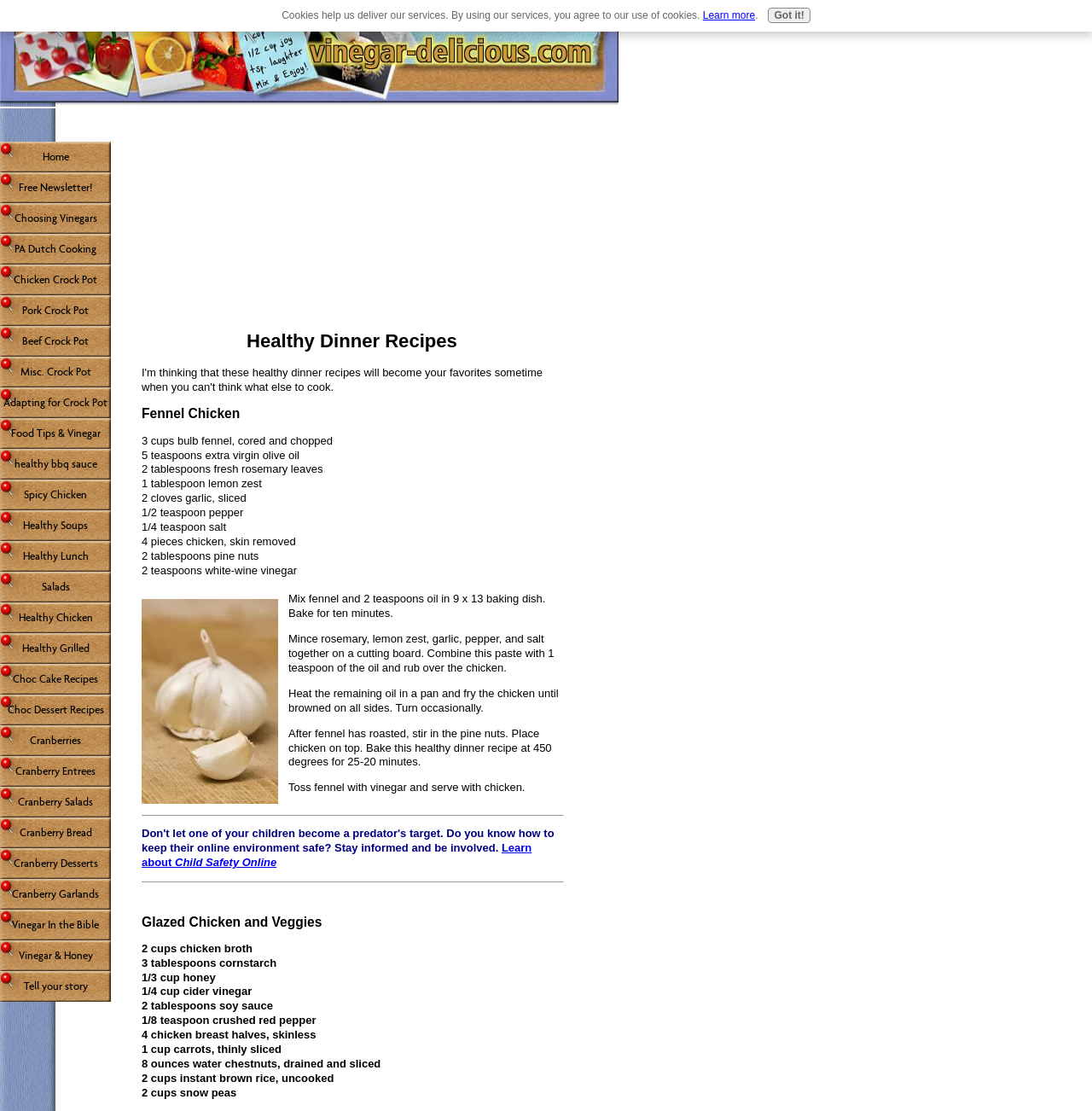What is the purpose of the link 'Learn about Child Safety Online'?
Provide a concise answer using a single word or phrase based on the image.

Child Safety Online